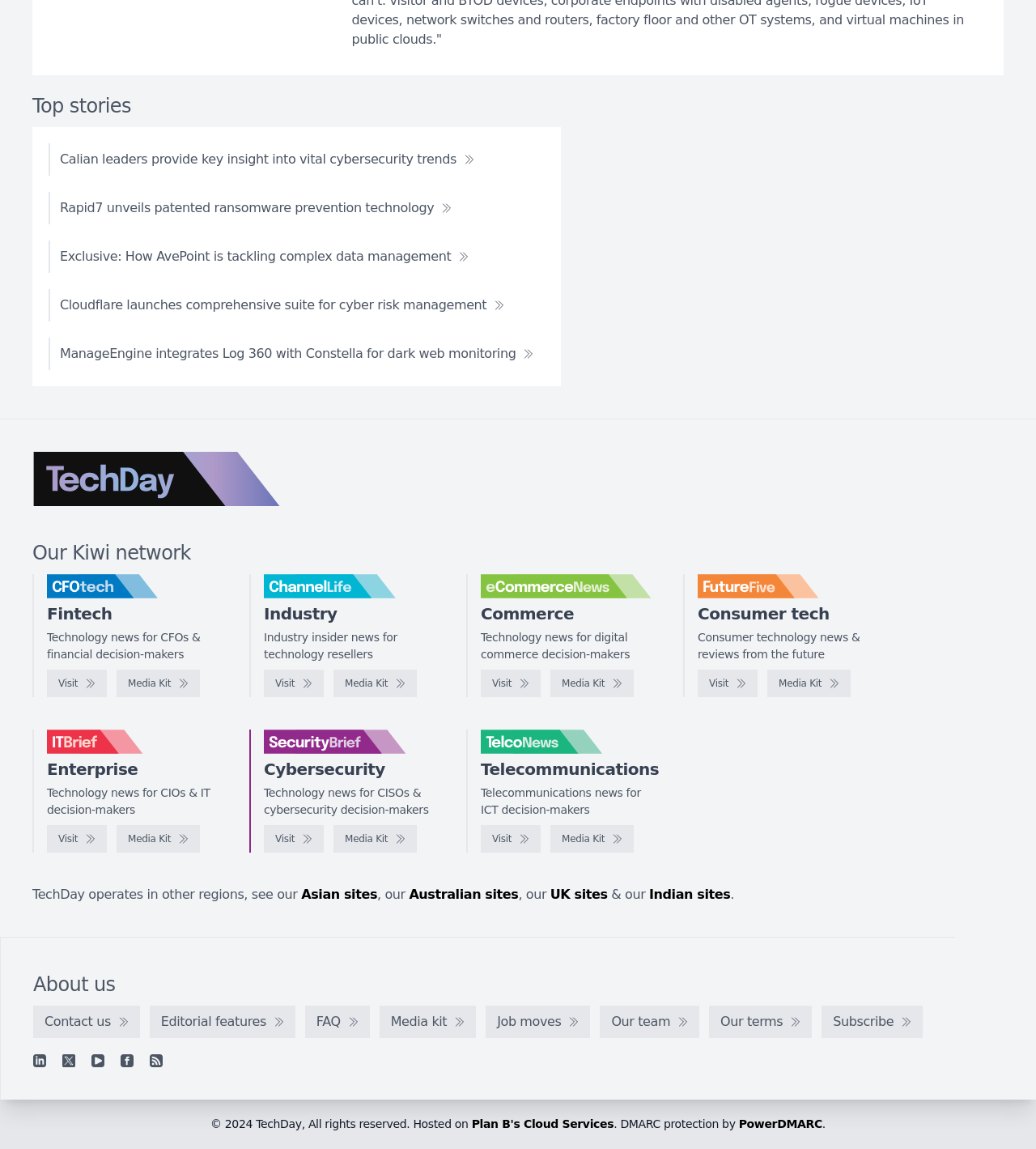Identify the bounding box coordinates for the element that needs to be clicked to fulfill this instruction: "Explore the 'Asian sites' option". Provide the coordinates in the format of four float numbers between 0 and 1: [left, top, right, bottom].

[0.291, 0.772, 0.364, 0.785]